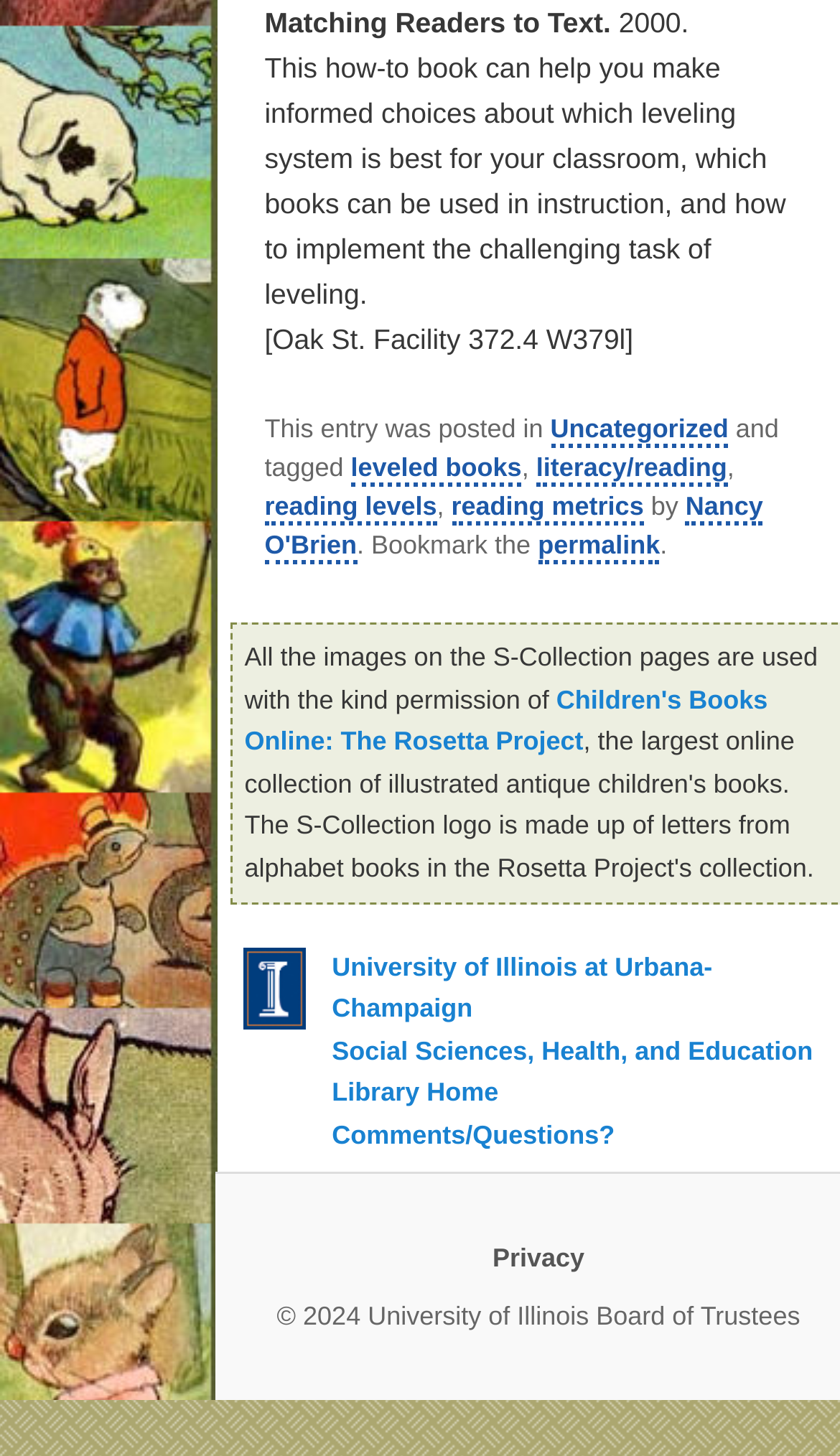Show the bounding box coordinates of the element that should be clicked to complete the task: "Check the Privacy policy".

[0.586, 0.854, 0.696, 0.874]